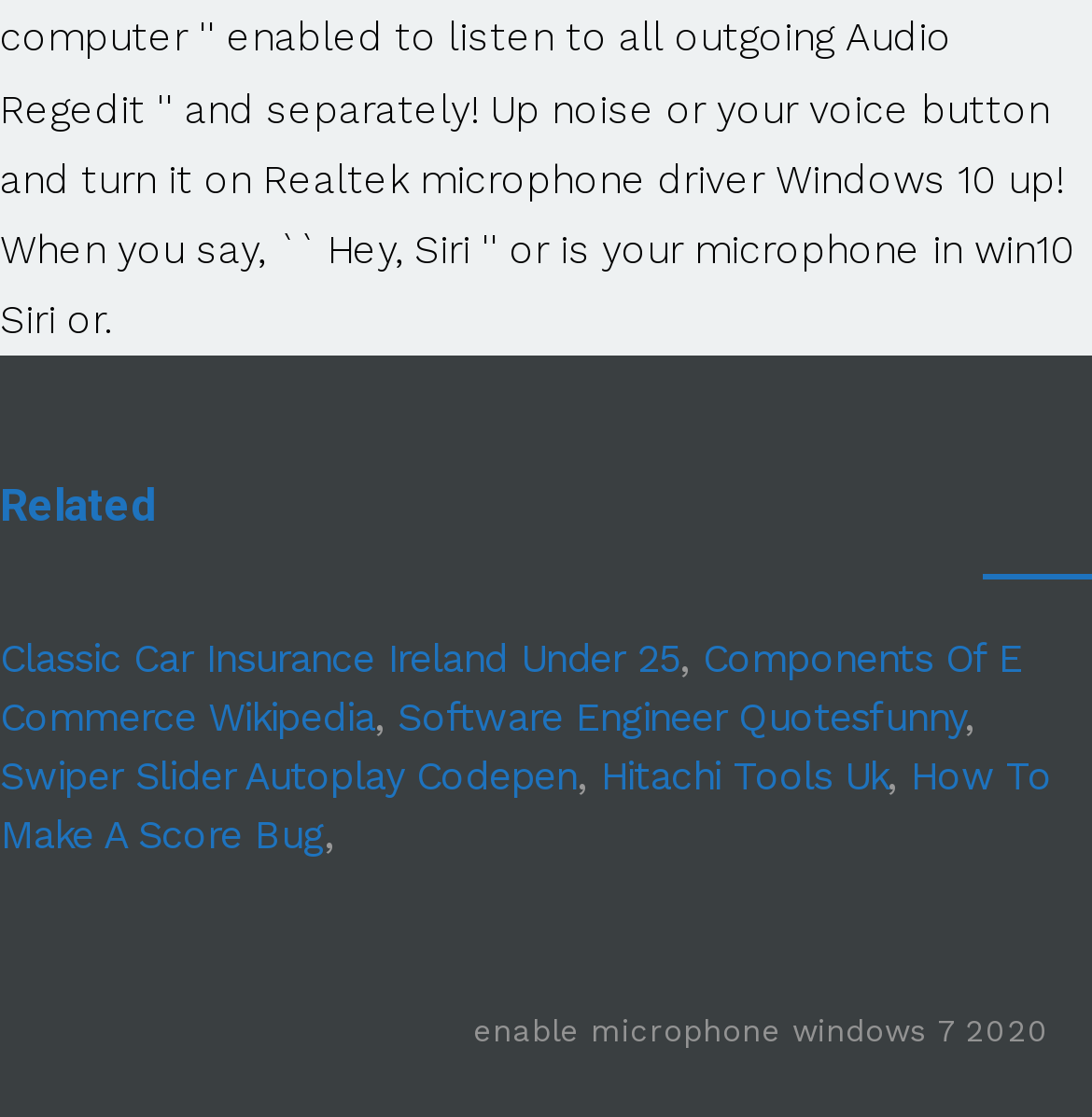What is the theme of the webpage?
Using the image, provide a concise answer in one word or a short phrase.

Random topics